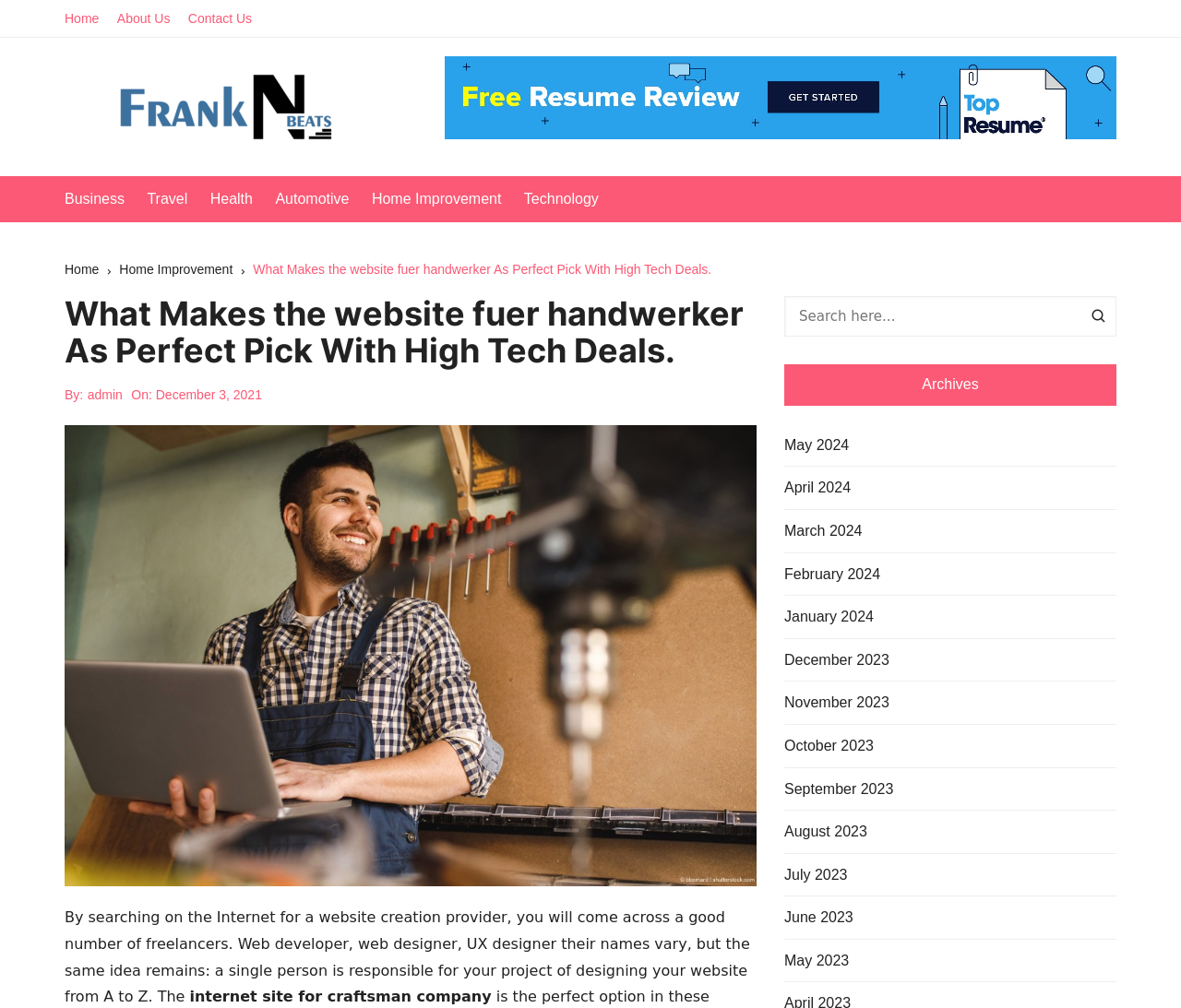Refer to the image and offer a detailed explanation in response to the question: What is the date of the latest article?

I looked for the date of the article in the article section and found it next to the 'On:' text, which is 'December 3, 2021'.